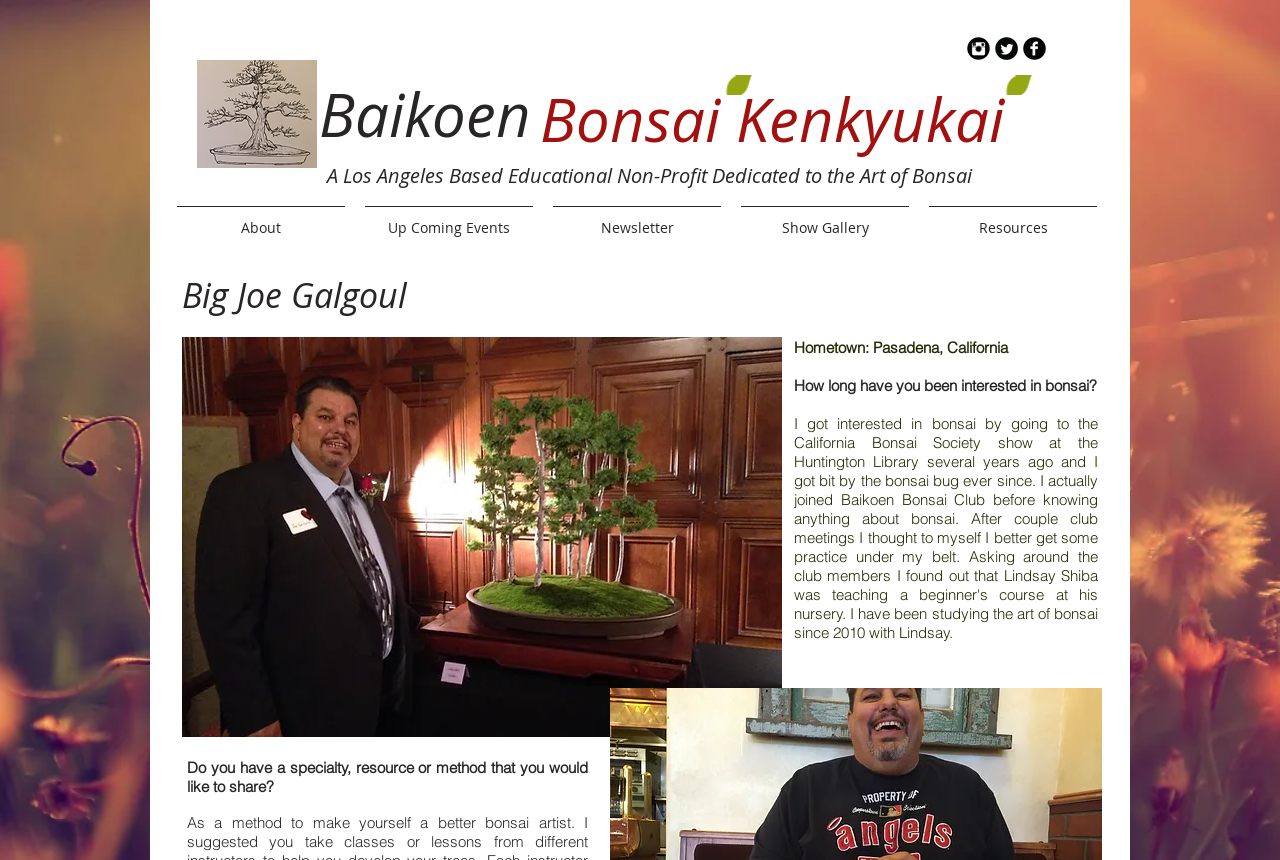Use the information in the screenshot to answer the question comprehensively: What is the location of Big Joe Galgoul's hometown?

I obtained the answer by looking at the static text element with the text 'Hometown: Pasadena, California', which provides information about Big Joe Galgoul's hometown.